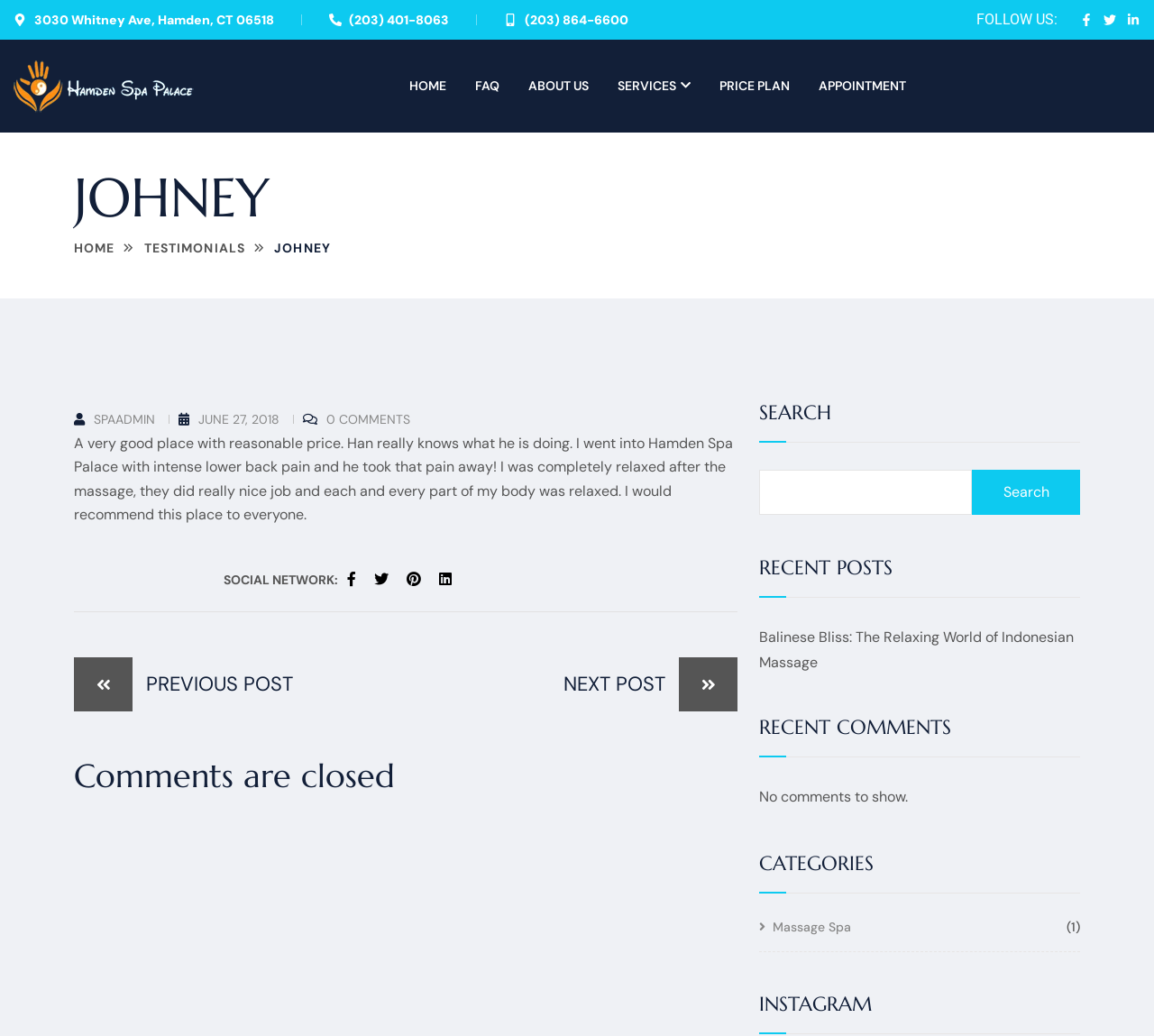What is the name of the person mentioned in the testimonial?
Respond to the question with a well-detailed and thorough answer.

I read the testimonial text, which mentions 'Han really knows what he is doing', and found that the name of the person mentioned is Han.